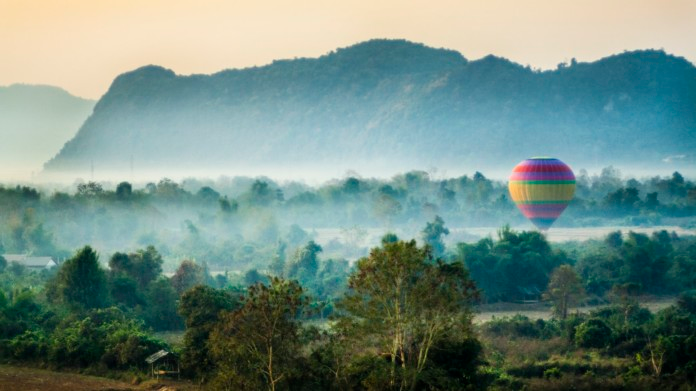Reply to the question with a single word or phrase:
What is the landscape composed of in the image?

Misty hills and greenery